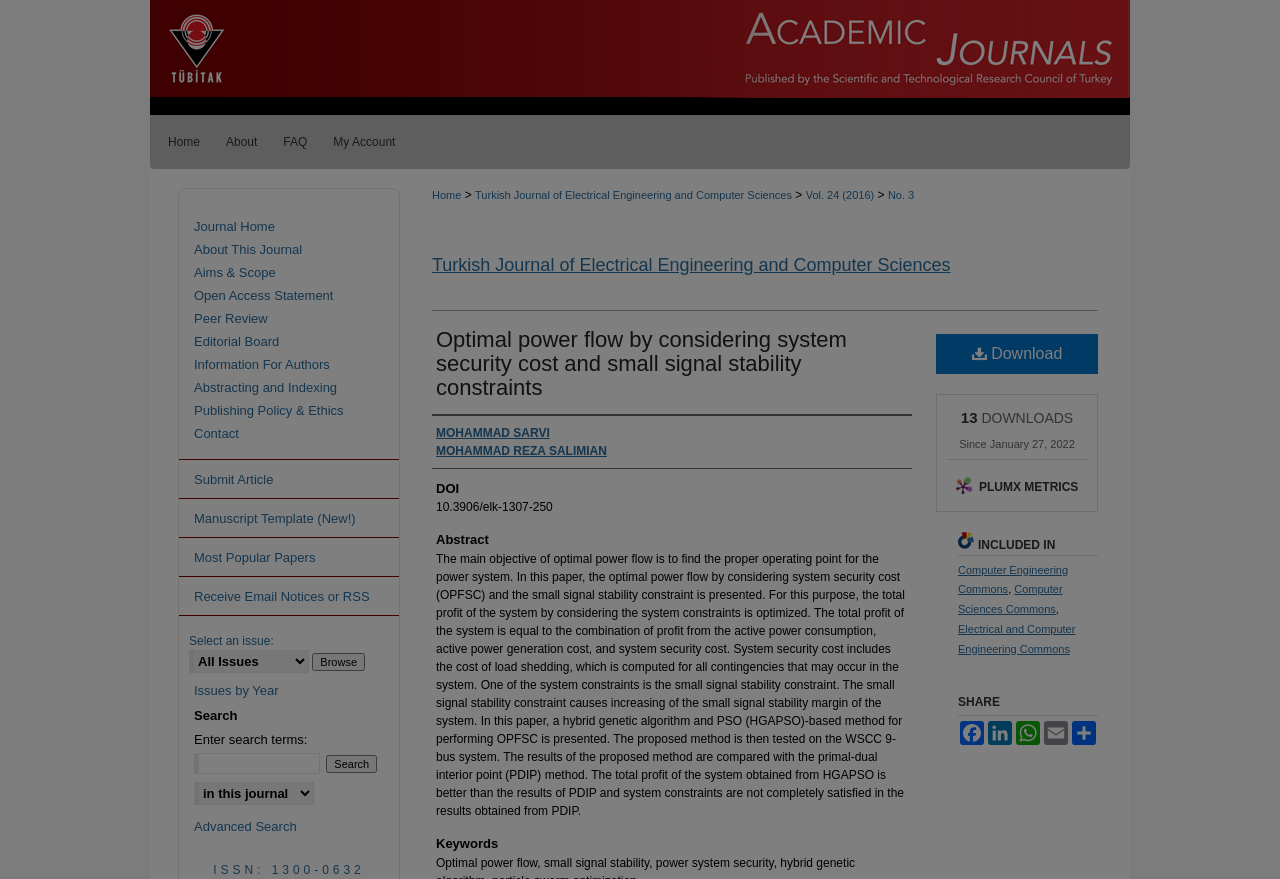Please reply to the following question using a single word or phrase: 
How many downloads are listed for this paper?

13